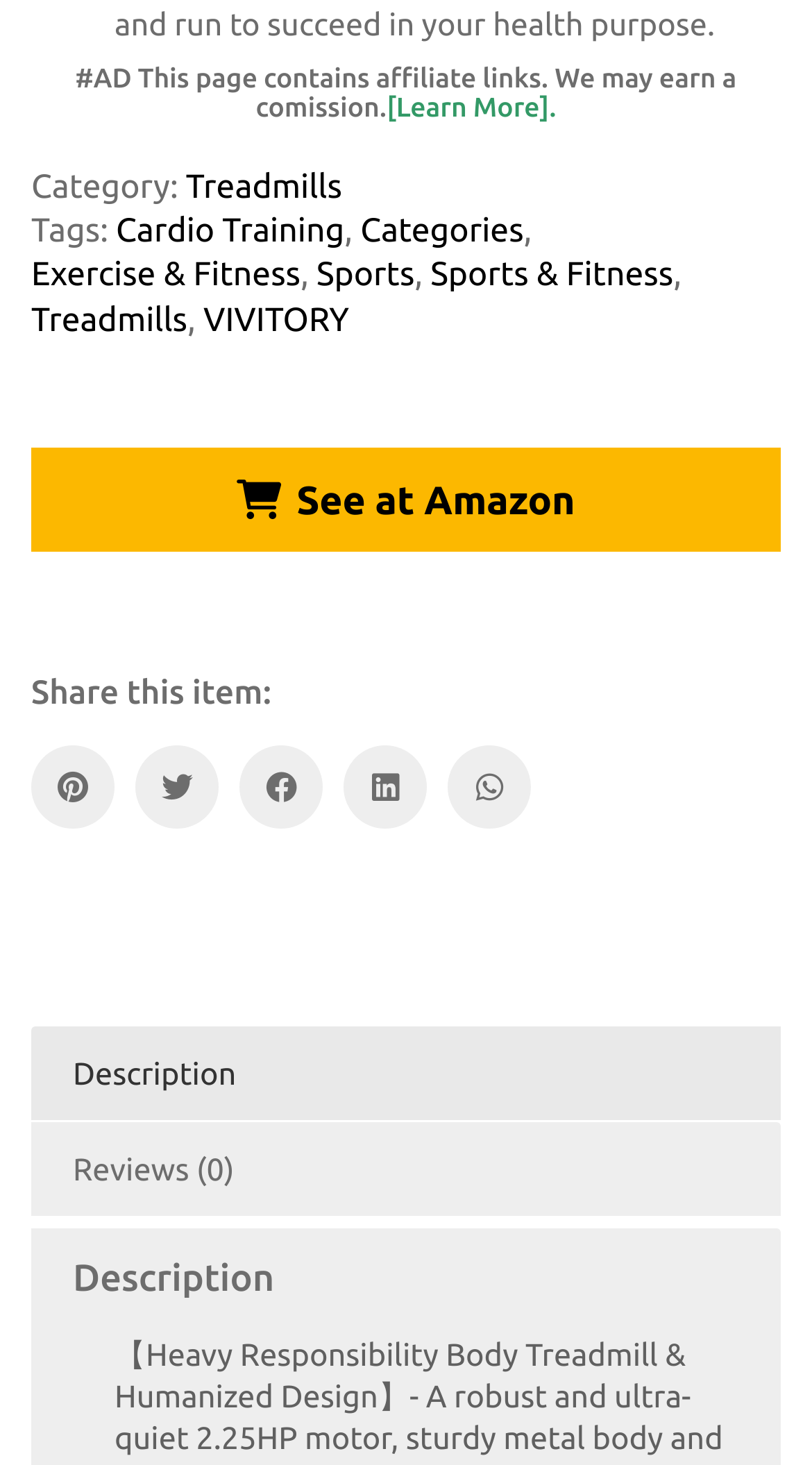Answer in one word or a short phrase: 
What is the category of the product?

Treadmills